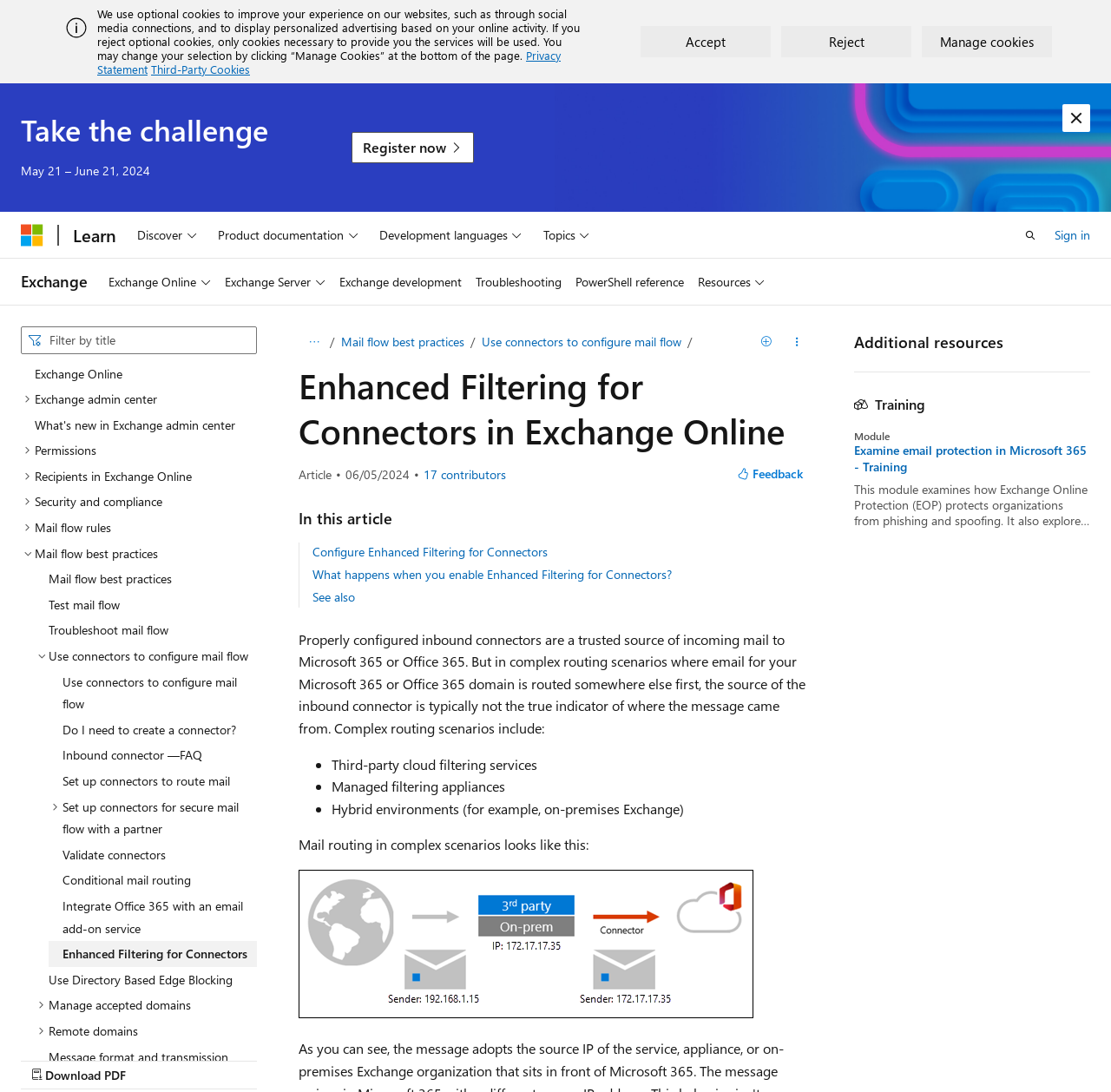What is the purpose of the 'Use connectors to configure mail flow' link?
Please utilize the information in the image to give a detailed response to the question.

The purpose of the 'Use connectors to configure mail flow' link can be determined by looking at the context in which it is located, which is under the 'Mail flow rules' section, indicating that the link is related to configuring mail flow.